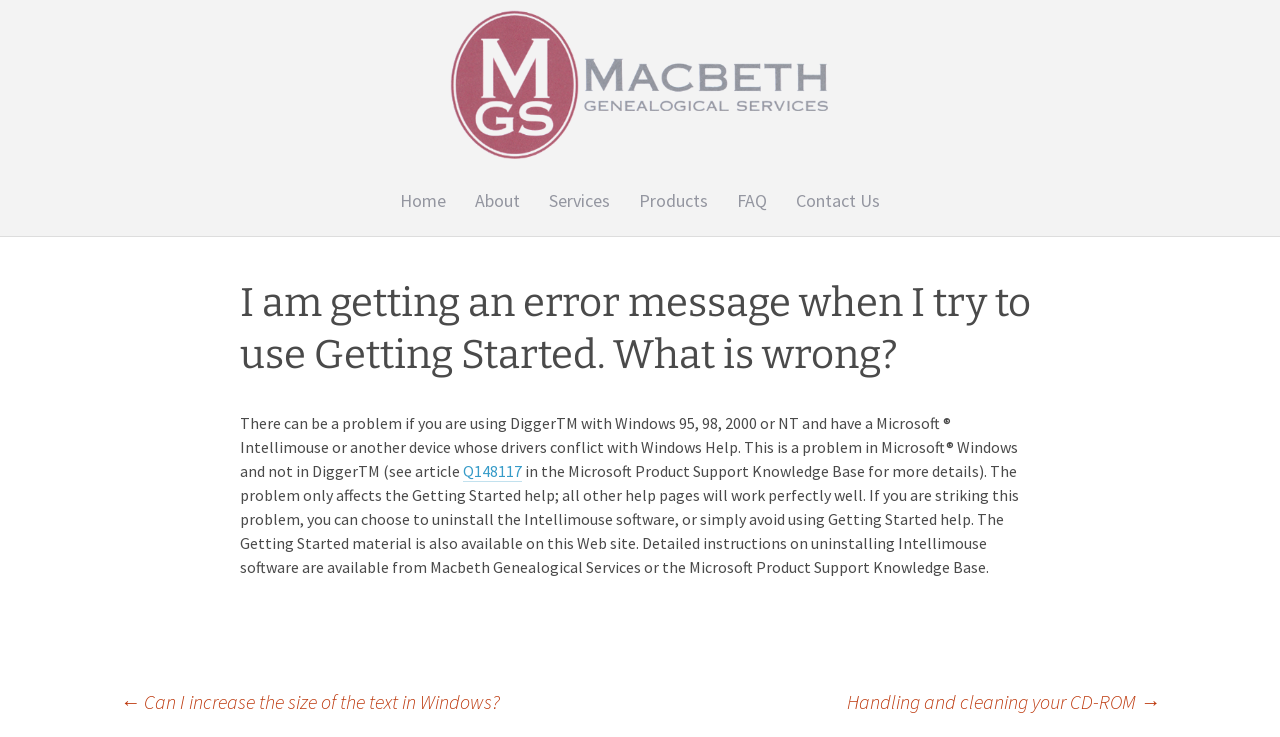Find the bounding box coordinates of the clickable area required to complete the following action: "View the article about Q148117".

[0.362, 0.626, 0.408, 0.654]